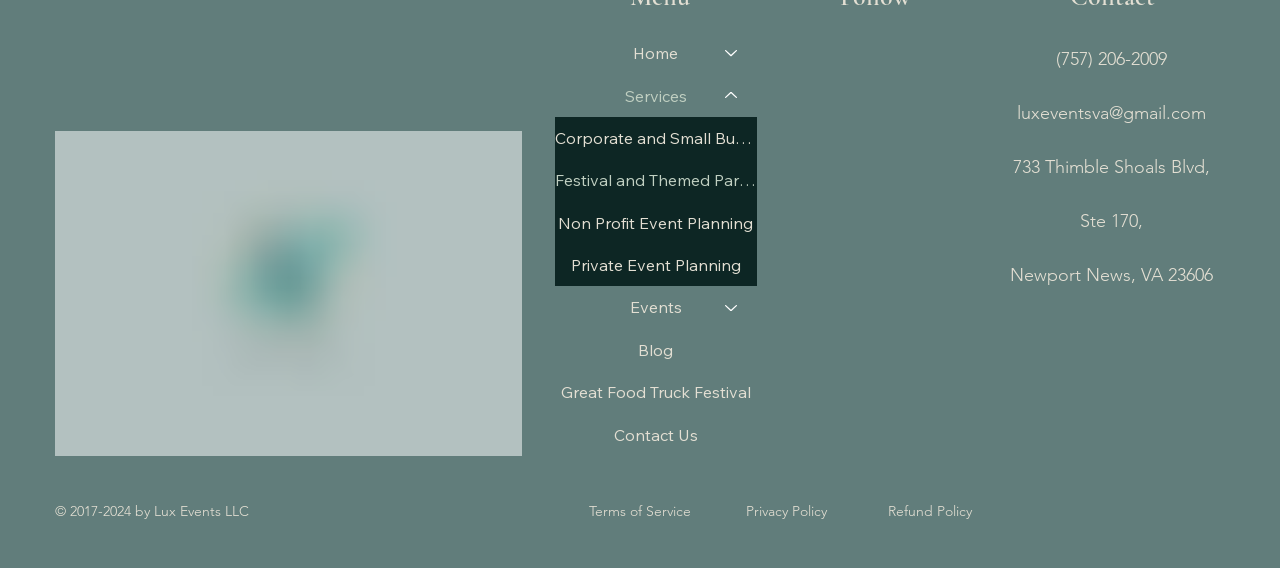Can you find the bounding box coordinates of the area I should click to execute the following instruction: "Check Instagram"?

[0.671, 0.07, 0.697, 0.131]